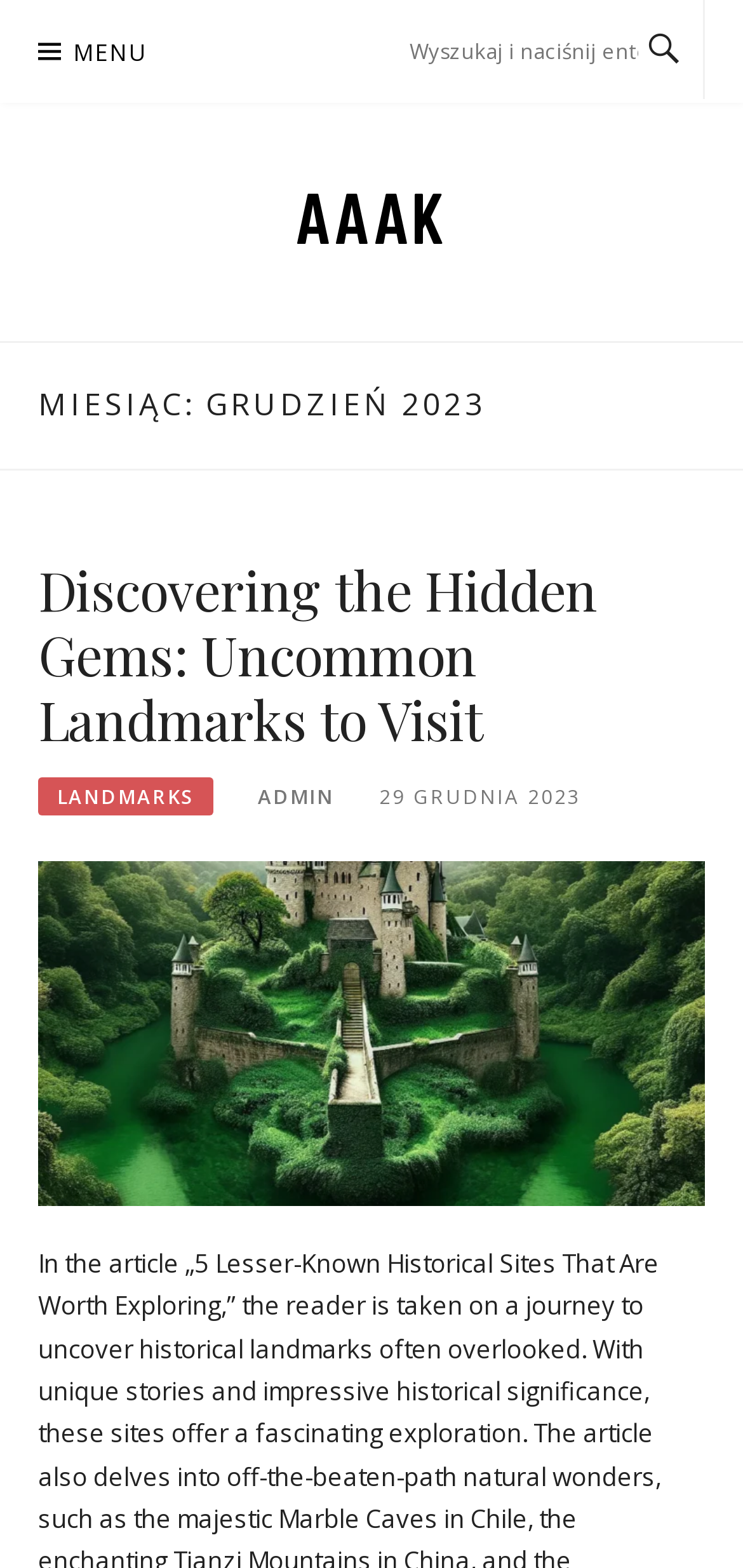Determine the bounding box coordinates for the UI element matching this description: "name="s" placeholder="Wyszukaj i naciśnij enter…"".

[0.551, 0.022, 0.859, 0.045]